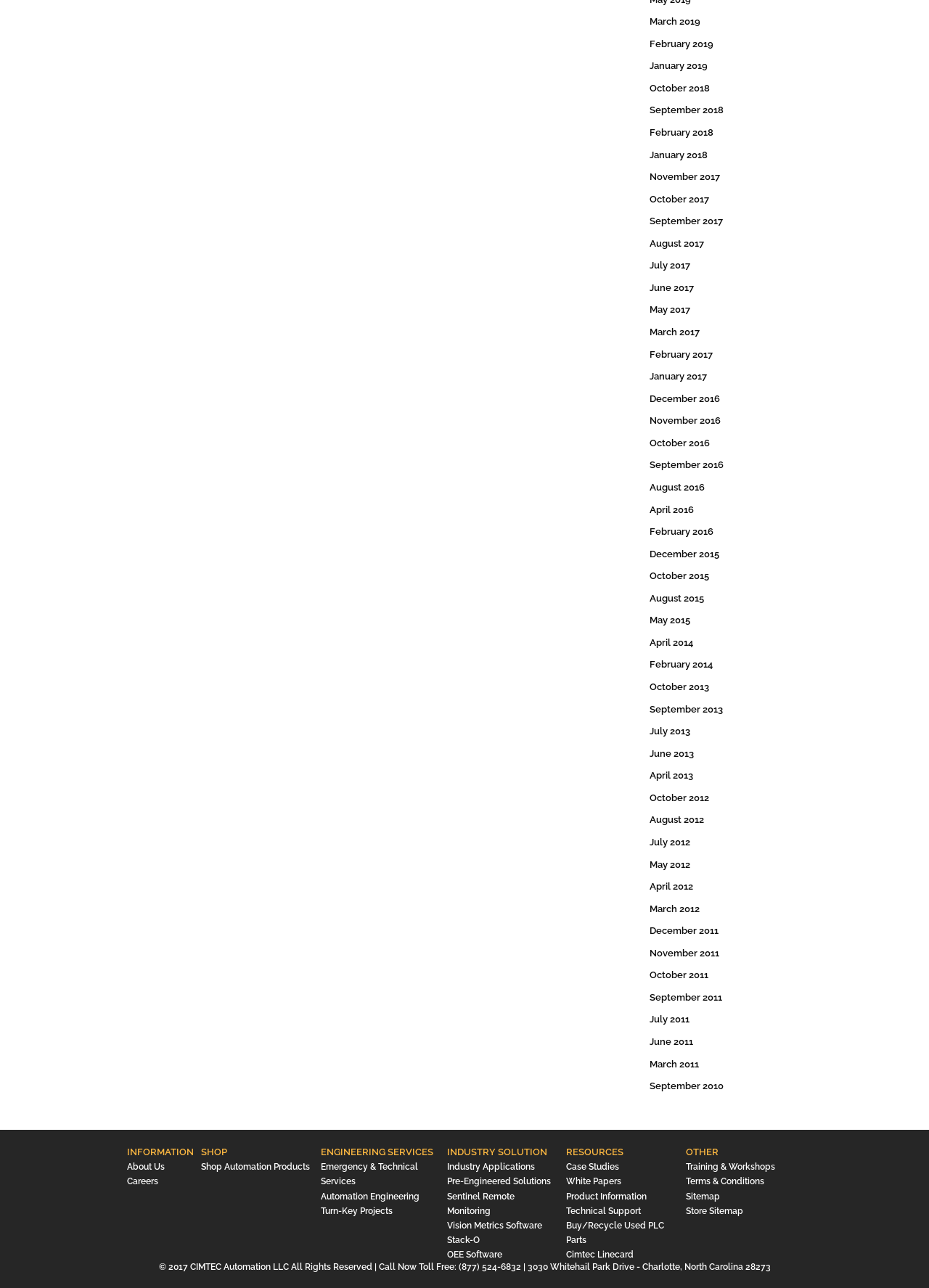Give a one-word or one-phrase response to the question:
What is the main category of products?

Automation Products